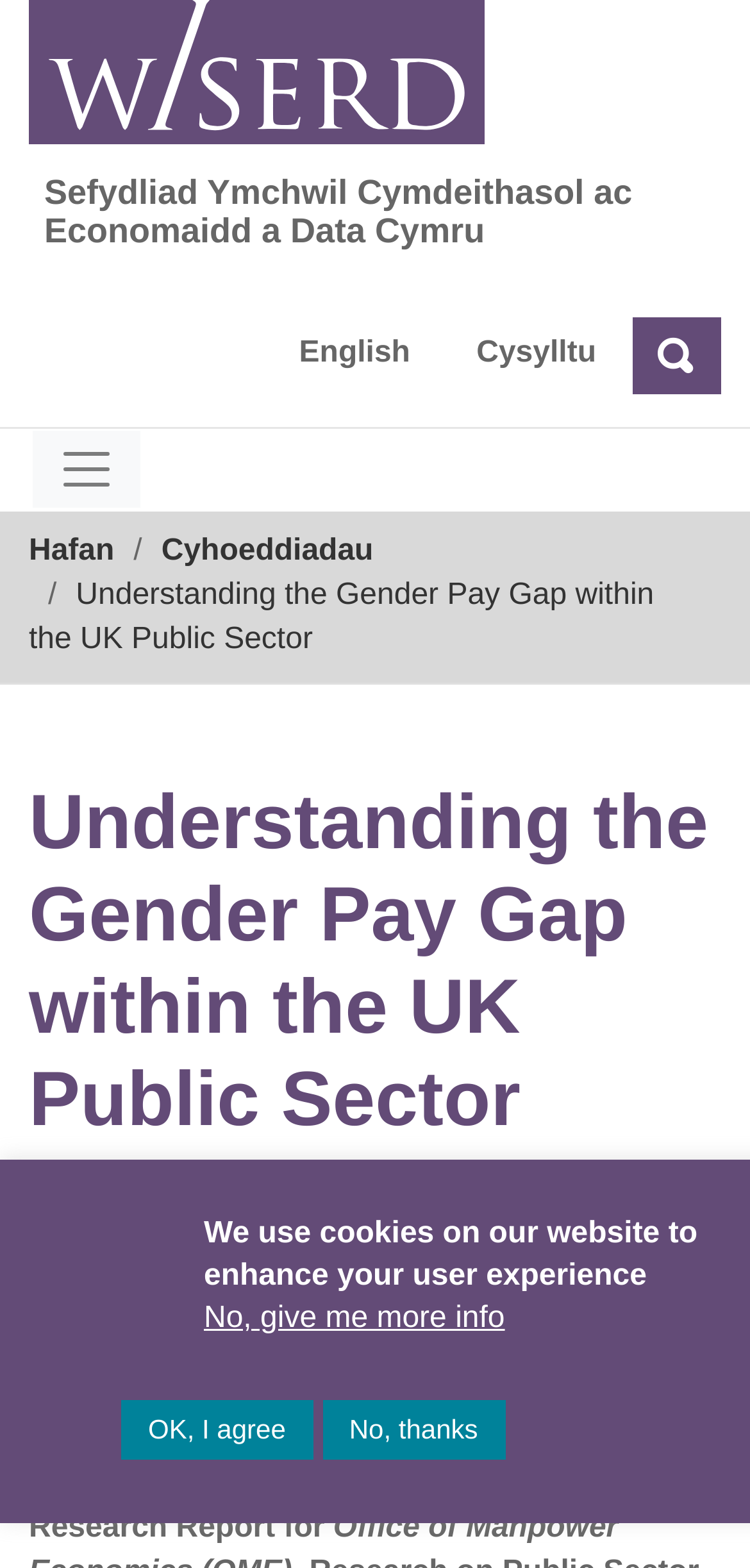Please provide a detailed answer to the question below by examining the image:
What is the breadcrumb navigation?

I found the breadcrumb navigation by looking at the navigation element 'Breadcrumb' which contains links 'Hafan' and 'Cyhoeddiadau' which are the breadcrumb navigation items.